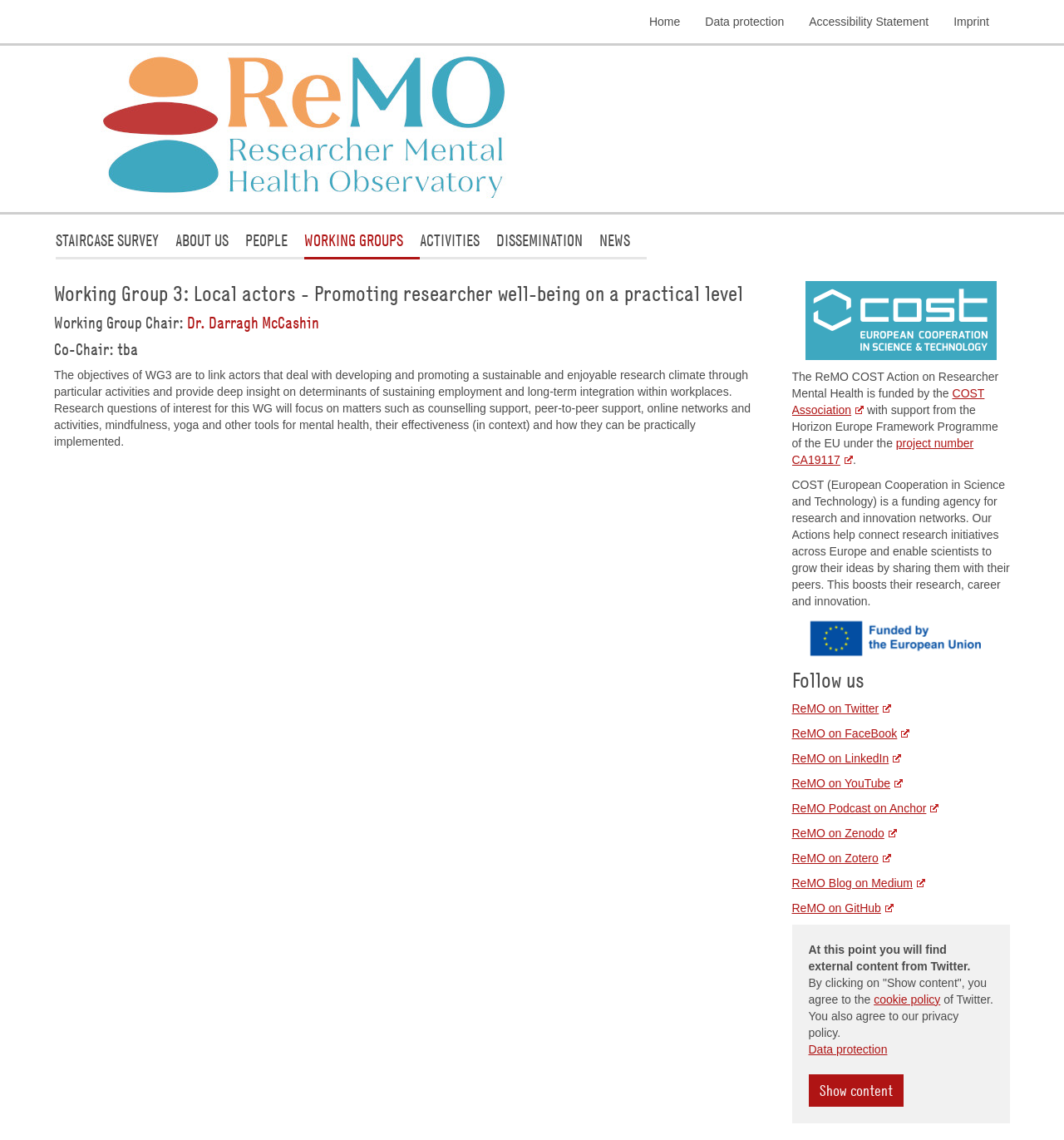Extract the bounding box coordinates for the UI element described as: "Data protection".

[0.76, 0.914, 0.834, 0.926]